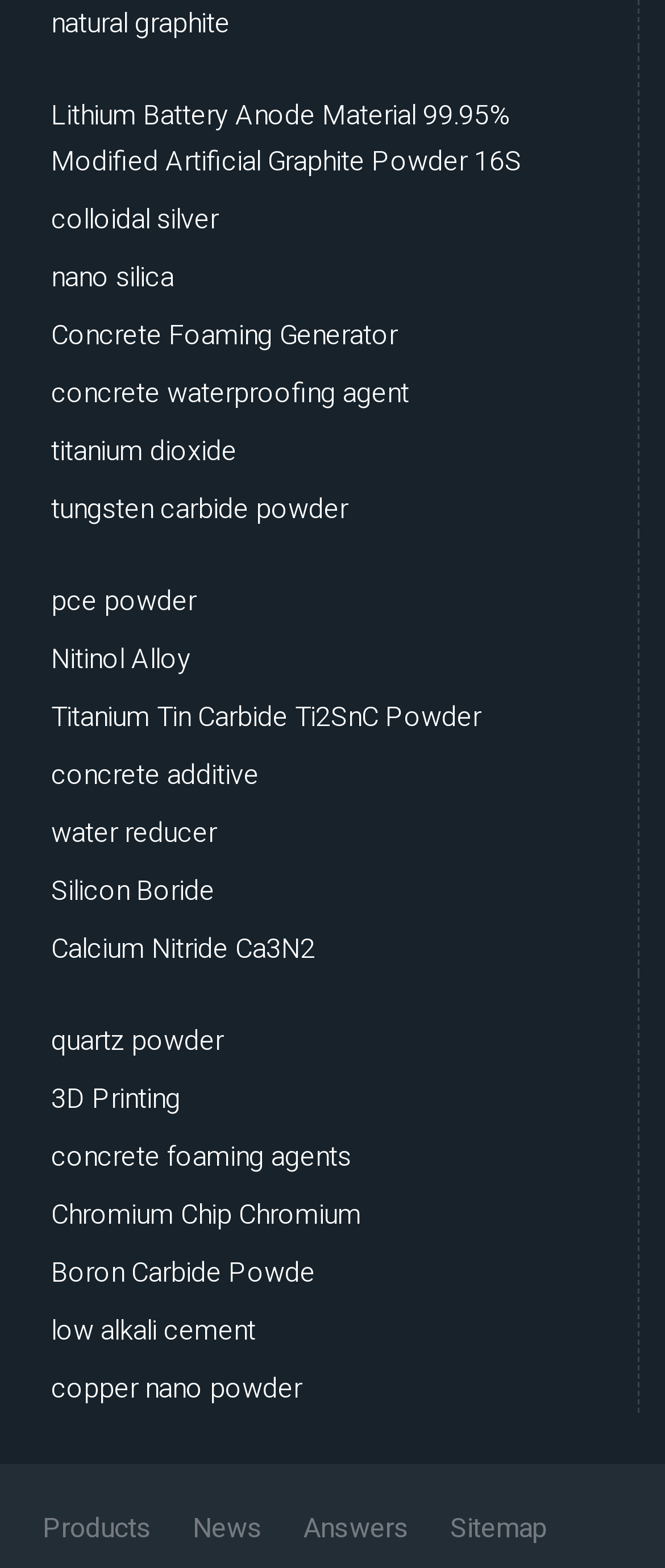Provide a one-word or brief phrase answer to the question:
How many links are there on the webpage?

24